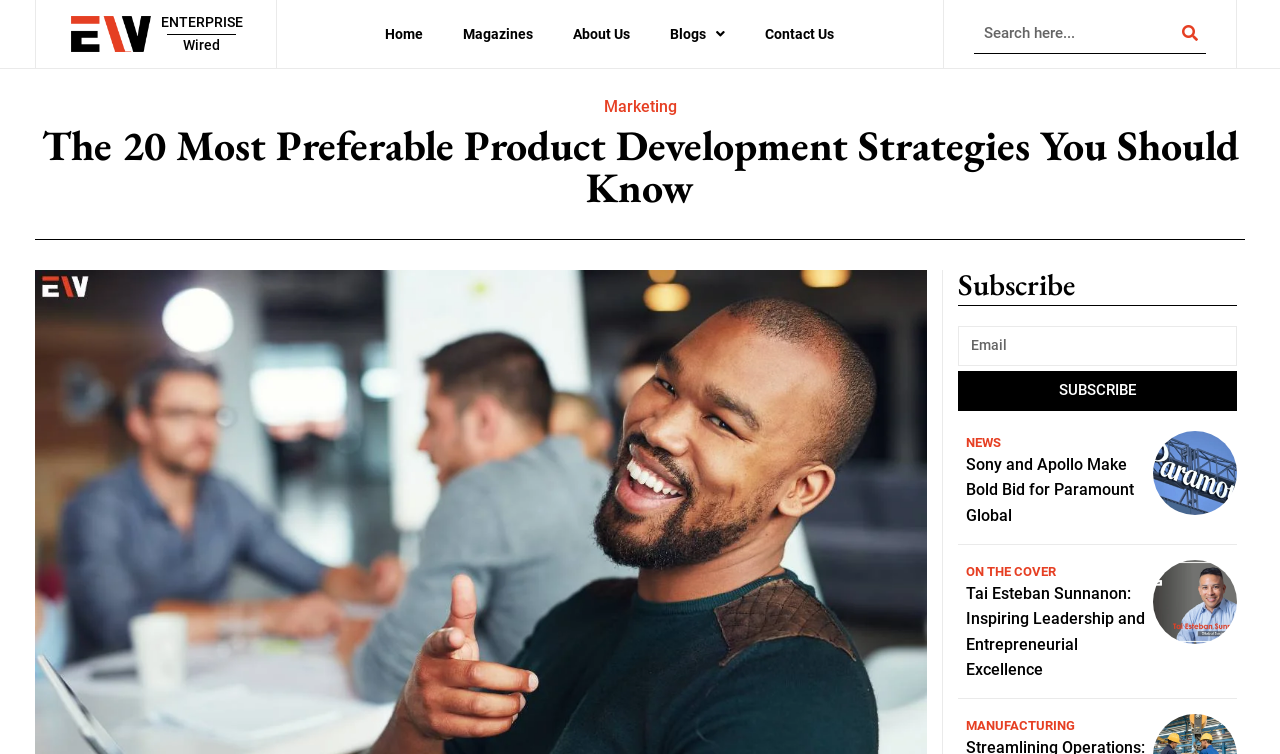How many main navigation links are there?
Kindly offer a comprehensive and detailed response to the question.

There are five main navigation links at the top of the webpage, which are 'Home', 'Magazines', 'About Us', 'Blogs', and 'Contact Us'.